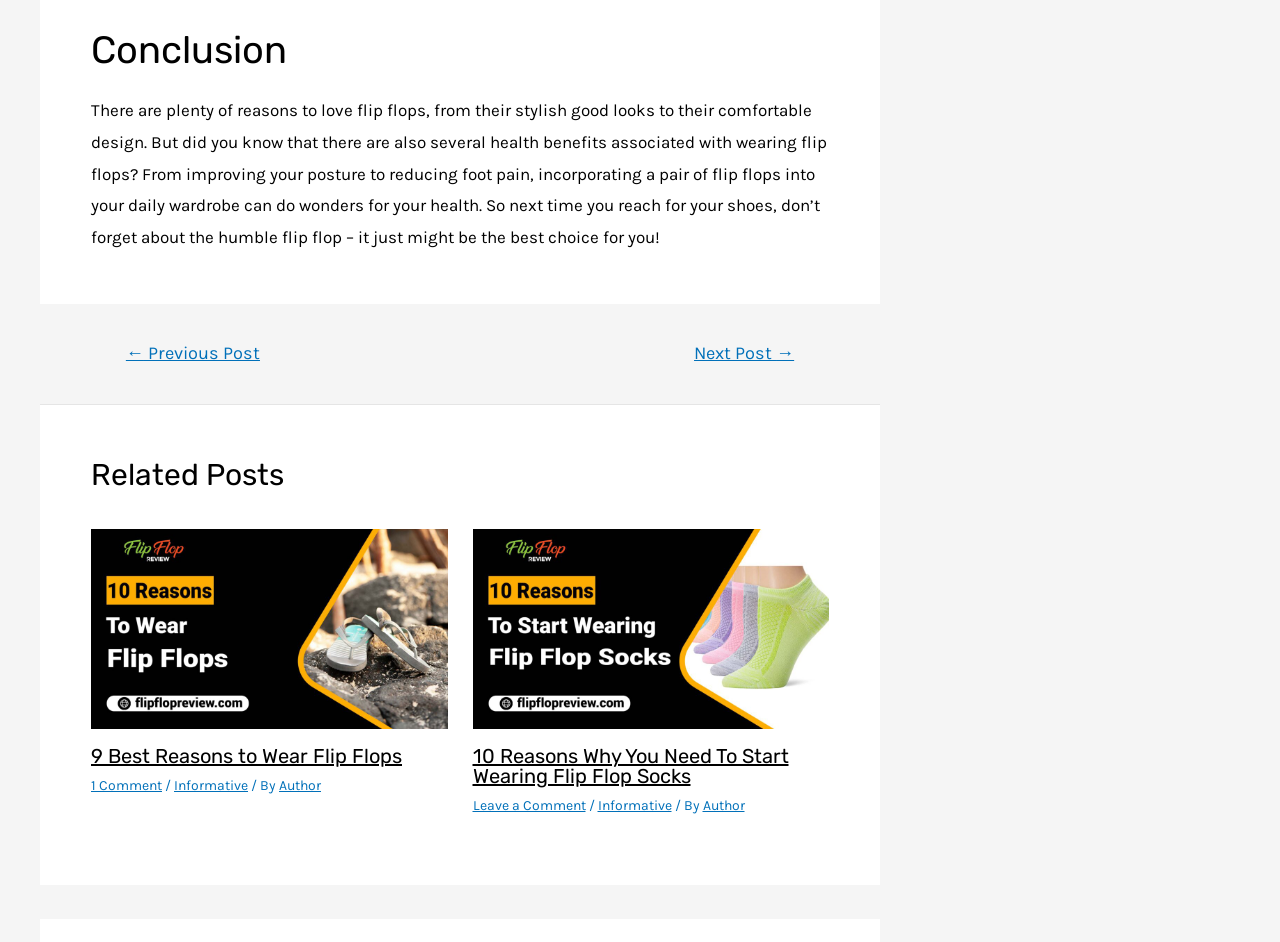Show the bounding box coordinates of the region that should be clicked to follow the instruction: "Click on the '10 Reasons Why You Need To Start Wearing Flip Flop Socks' link."

[0.369, 0.655, 0.648, 0.676]